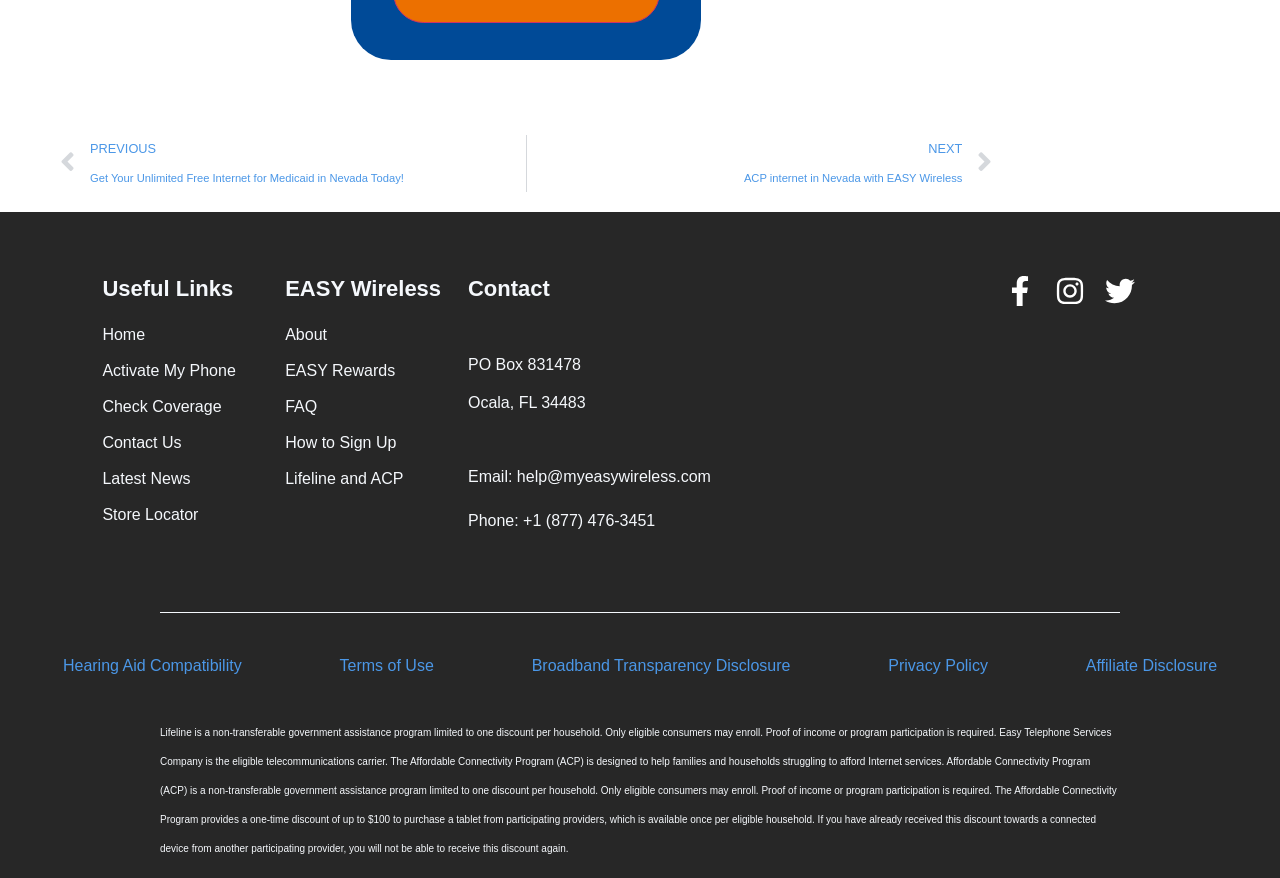What is the phone number to contact?
Please provide a single word or phrase in response based on the screenshot.

+1 (877) 476-3451